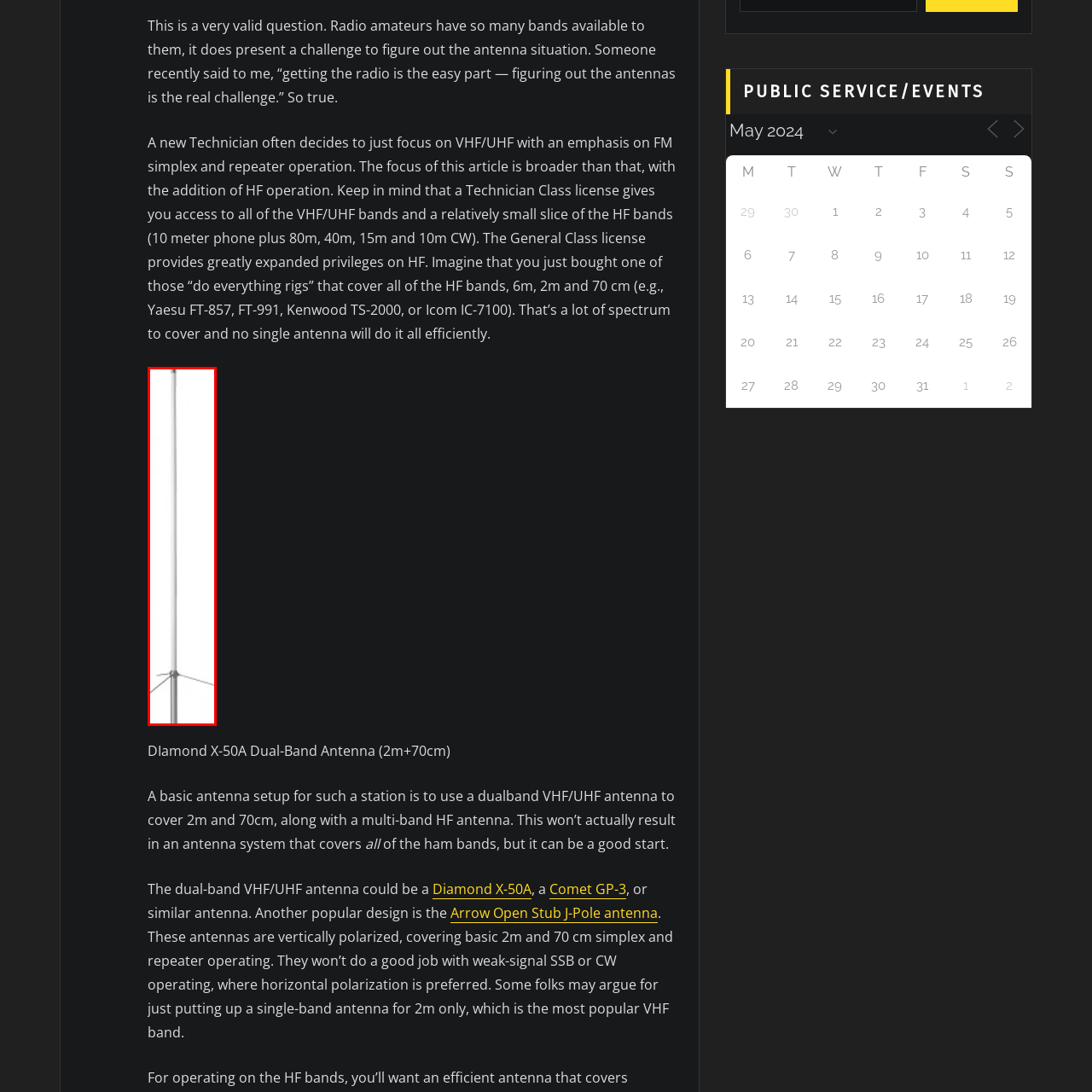Please provide a thorough description of the image inside the red frame.

The image features the Diamond X-50A Dual-Band Antenna, designed for ham radio operators seeking an efficient solution for 2-meter and 70-centimeter bands. This antenna stands tall with a sleek vertical design, optimized for VHF/UHF communication. Ideal for both simplex and repeater operations, it is a popular choice among technicians and general class licensees. Its construction ensures durability while providing reliable performance, making it suitable for a variety of amateur radio setups. This antenna exemplifies versatility, allowing users to effectively cover their intended frequency ranges while navigating the complexities of radio communication.